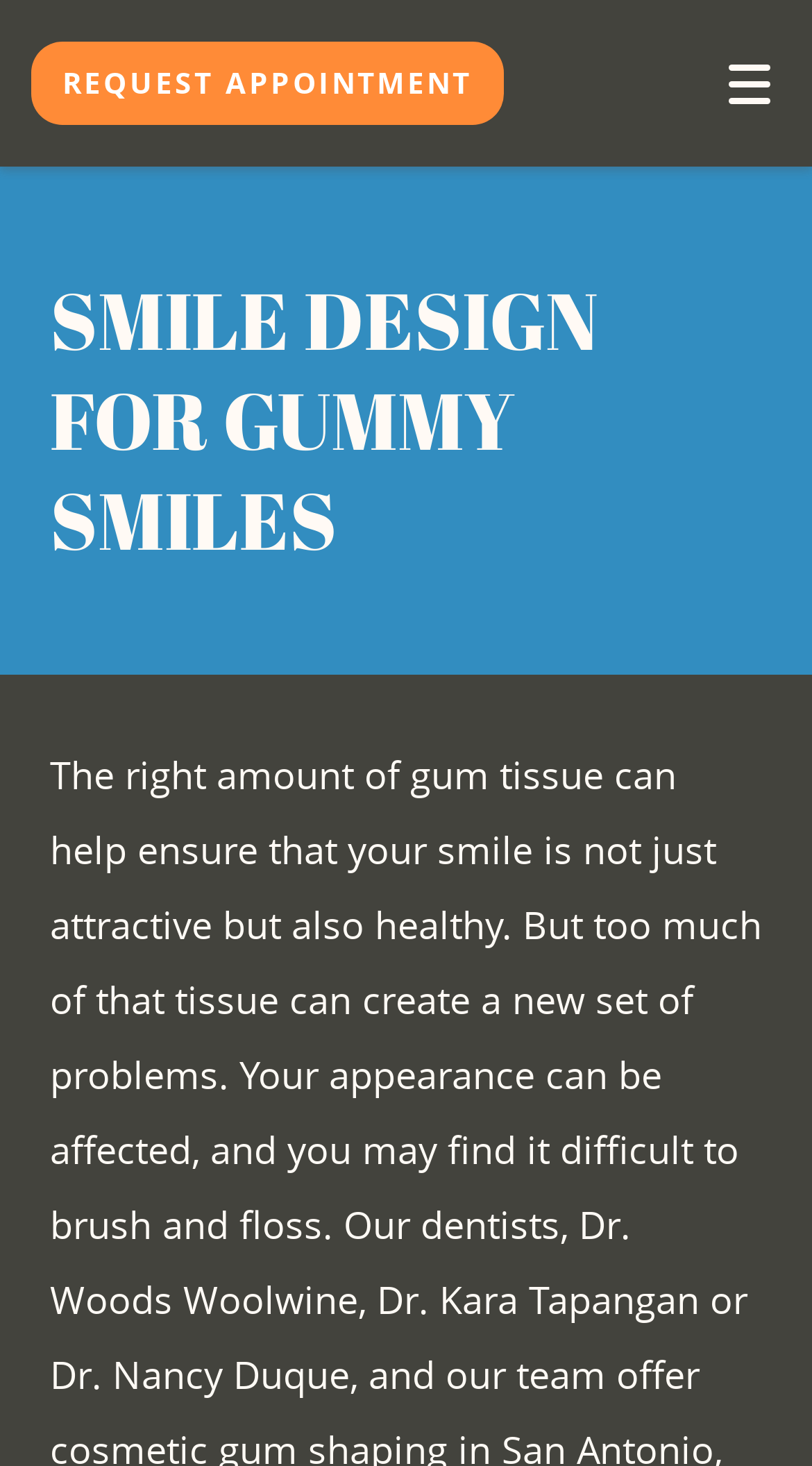Please identify the bounding box coordinates of the area that needs to be clicked to fulfill the following instruction: "Click the Request an appointment form link."

[0.046, 0.922, 0.954, 0.974]